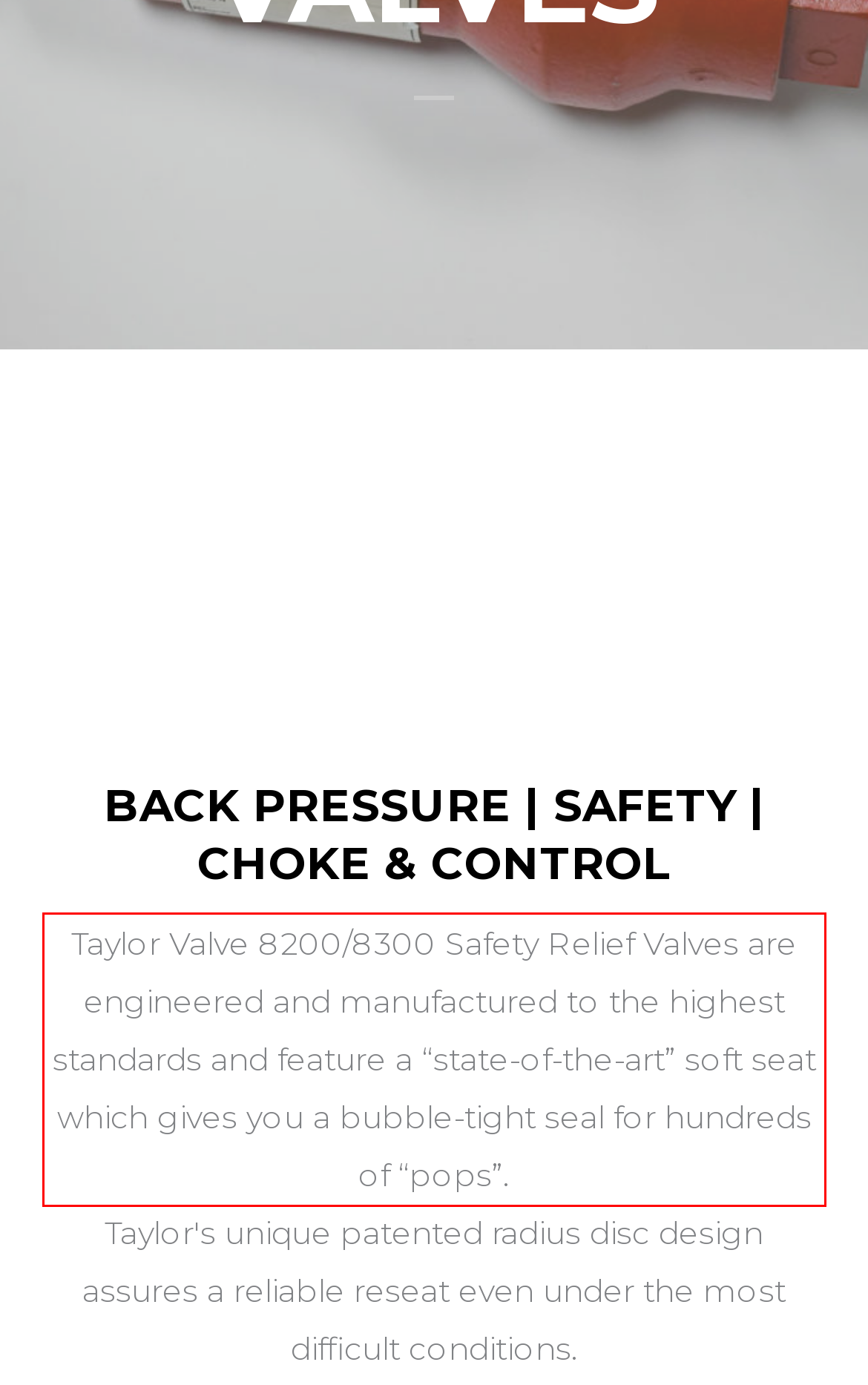Extract and provide the text found inside the red rectangle in the screenshot of the webpage.

Taylor Valve 8200/8300 Safety Relief Valves are engineered and manufactured to the highest standards and feature a “state-of-the-art” soft seat which gives you a bubble-tight seal for hundreds of “pops”.